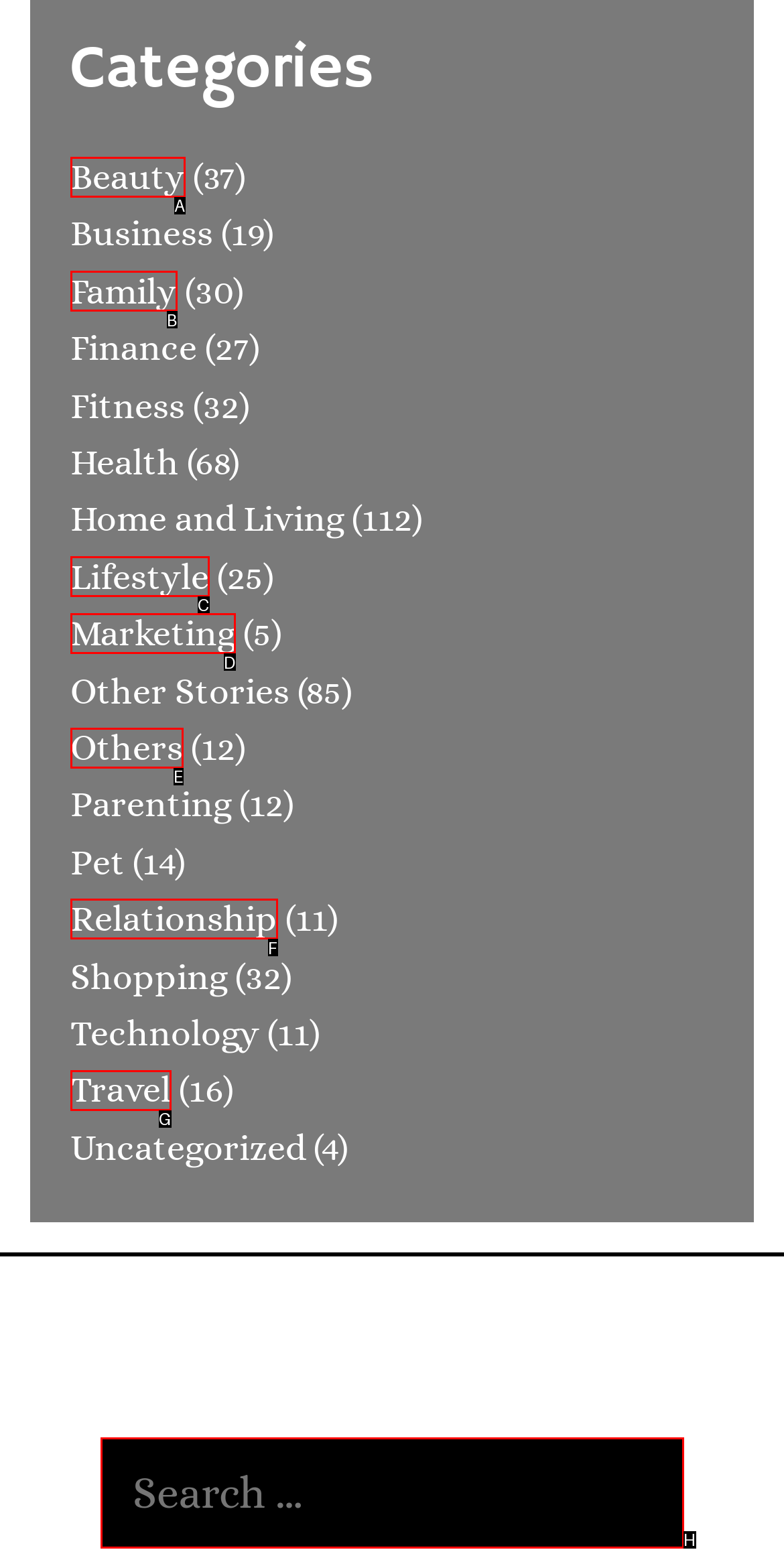Given the description: Marketing, identify the matching HTML element. Provide the letter of the correct option.

D